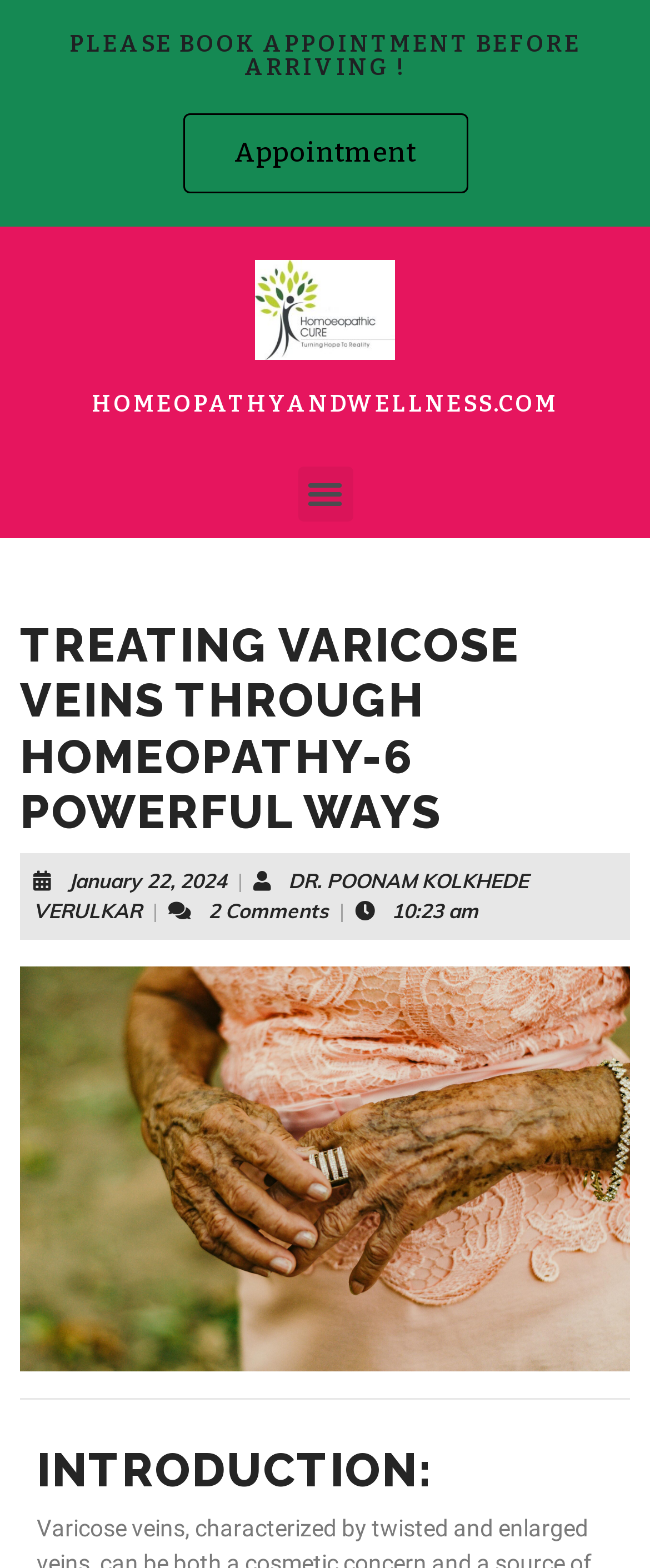Describe all visible elements and their arrangement on the webpage.

The webpage is about treating varicose veins through homeopathy, with a focus on six powerful ways to do so. At the top of the page, there is a prominent heading that reads "PLEASE BOOK APPOINTMENT BEFORE ARRIVING!" followed by an "Appointment" button. Below this, there is a link and a heading that displays the website's name, "HOMEOPATHYANDWELLNESS.COM".

To the right of the website's name, there is a "Menu Toggle" button that, when expanded, reveals a menu with a heading that mirrors the webpage's title, "TREATING VARICOSE VEINS THROUGH HOMEOPATHY-6 POWERFUL WAYS". Below this, there are several links and static text elements, including a date, a author's name, and a comment count.

Further down, there is a large image that appears to be a post thumbnail, taking up most of the width of the page. Below the image, there is a horizontal separator line, followed by a heading that reads "INTRODUCTION:". This introduction section likely provides an overview of varicose veins, describing them as a cosmetic concern and a source of discomfort for many individuals, and mentioning that conventional treatments often involve surgical procedures.